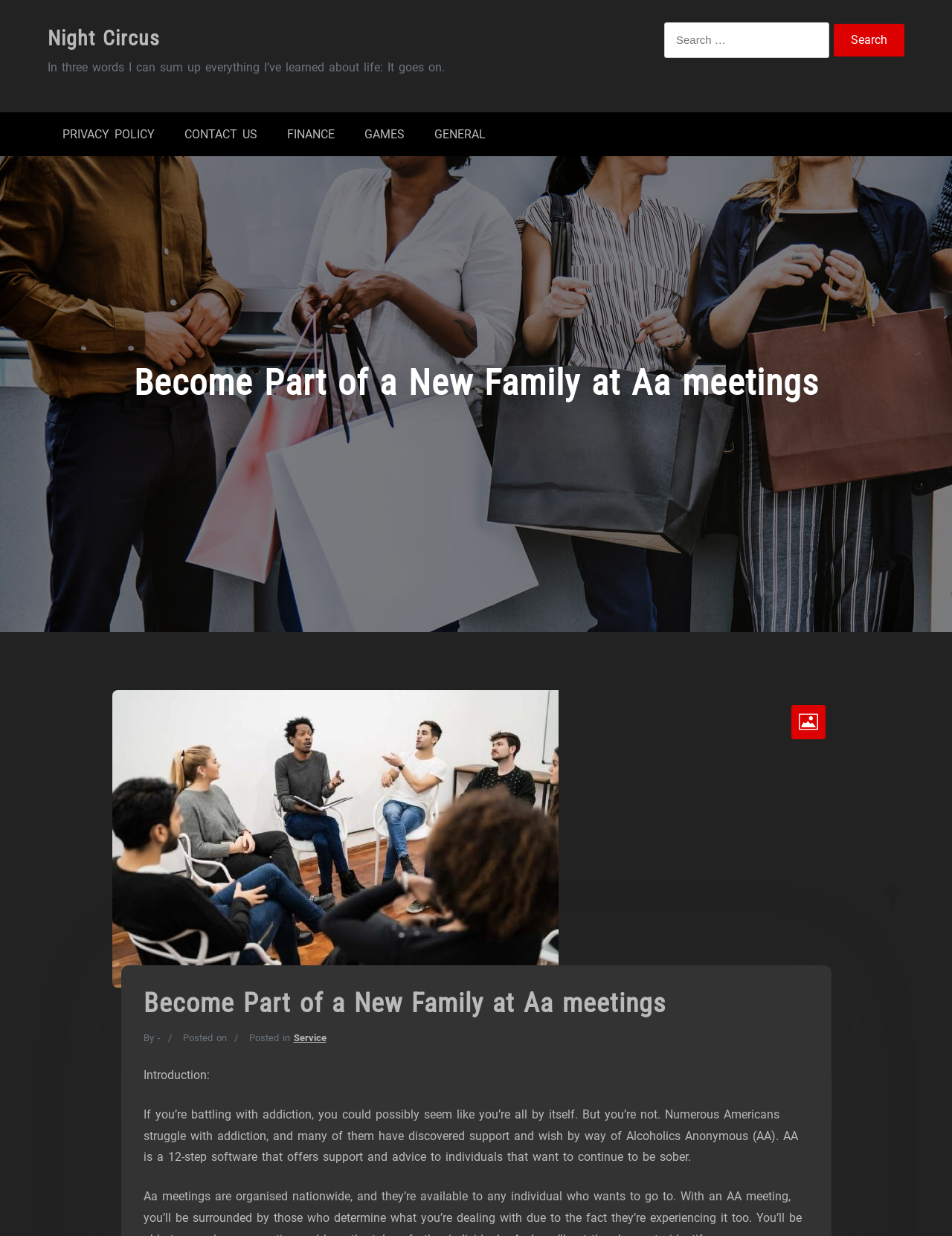Determine the bounding box coordinates for the region that must be clicked to execute the following instruction: "Contact us".

[0.178, 0.091, 0.286, 0.126]